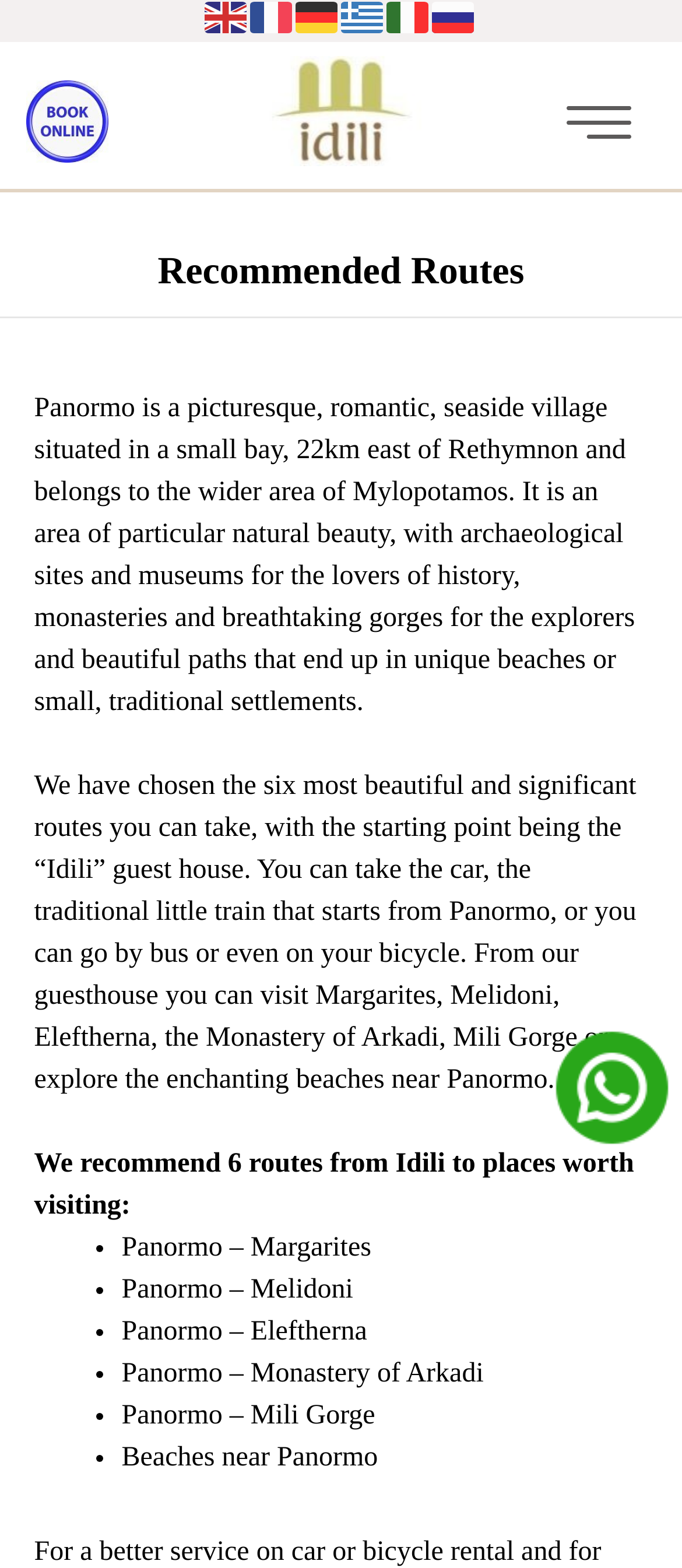Please respond in a single word or phrase: 
What is the name of the seaside village?

Panormo